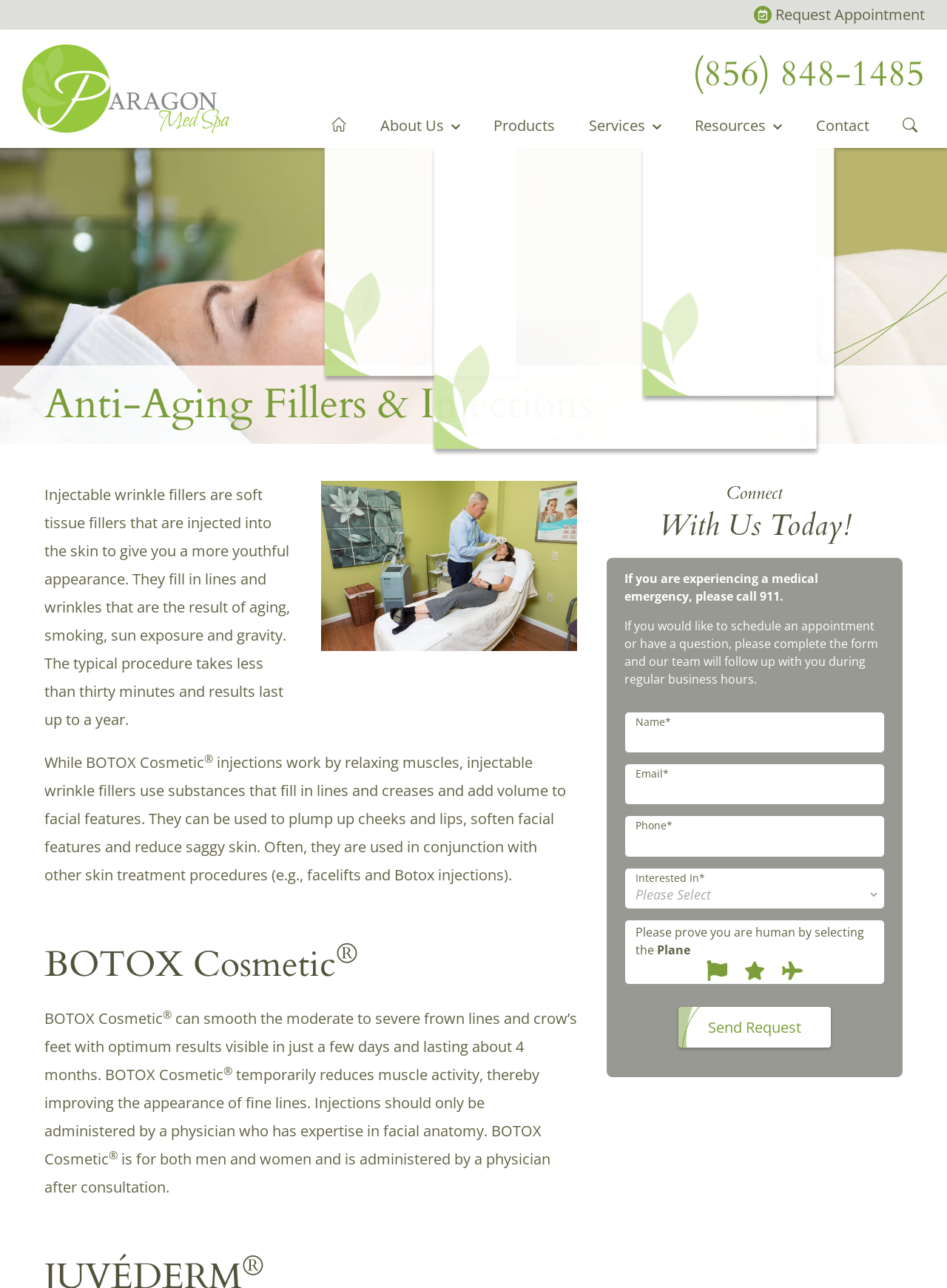Locate the coordinates of the bounding box for the clickable region that fulfills this instruction: "Follow us on Youtube".

None